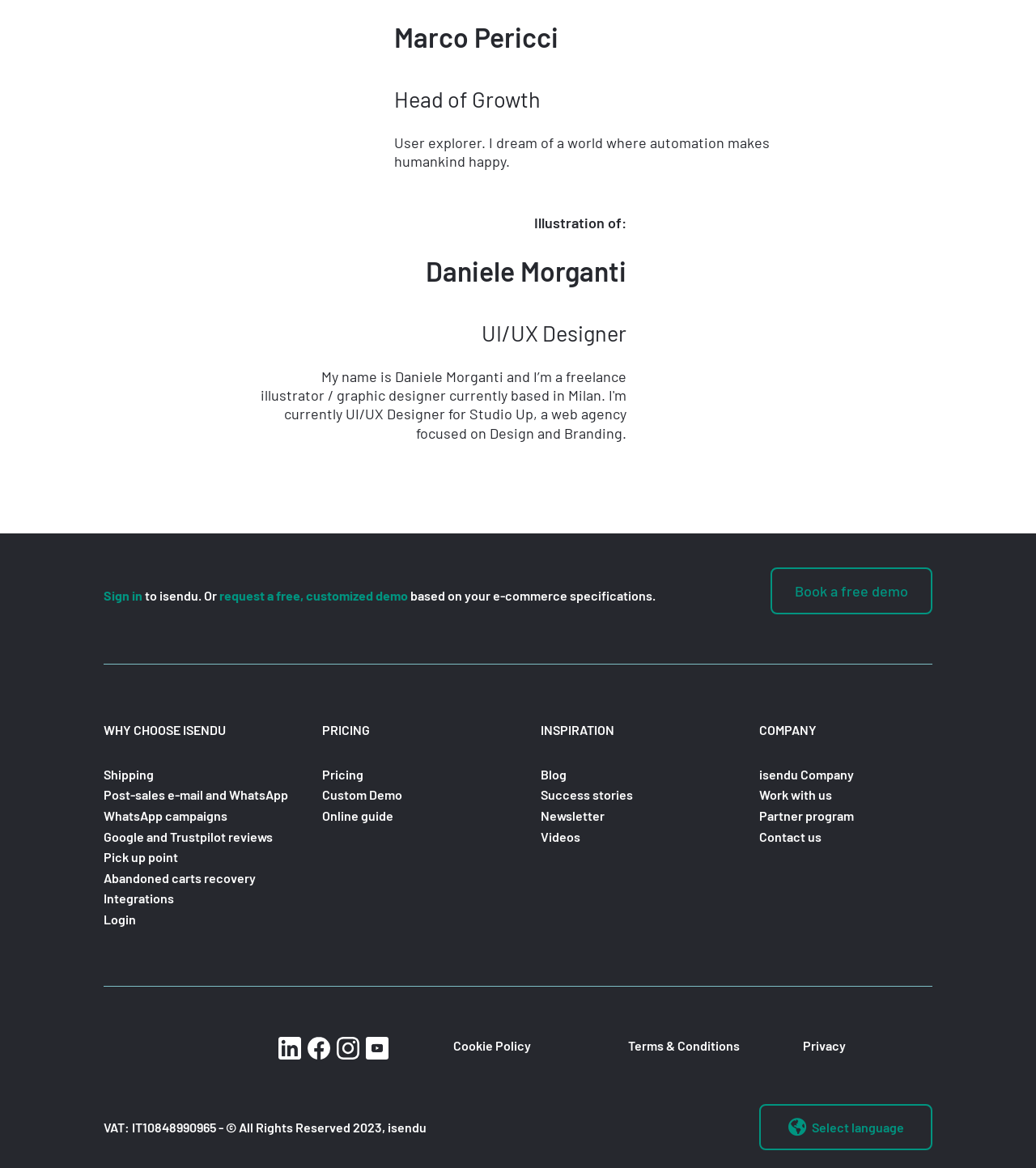Locate the bounding box coordinates of the clickable part needed for the task: "View pricing".

[0.311, 0.656, 0.351, 0.669]